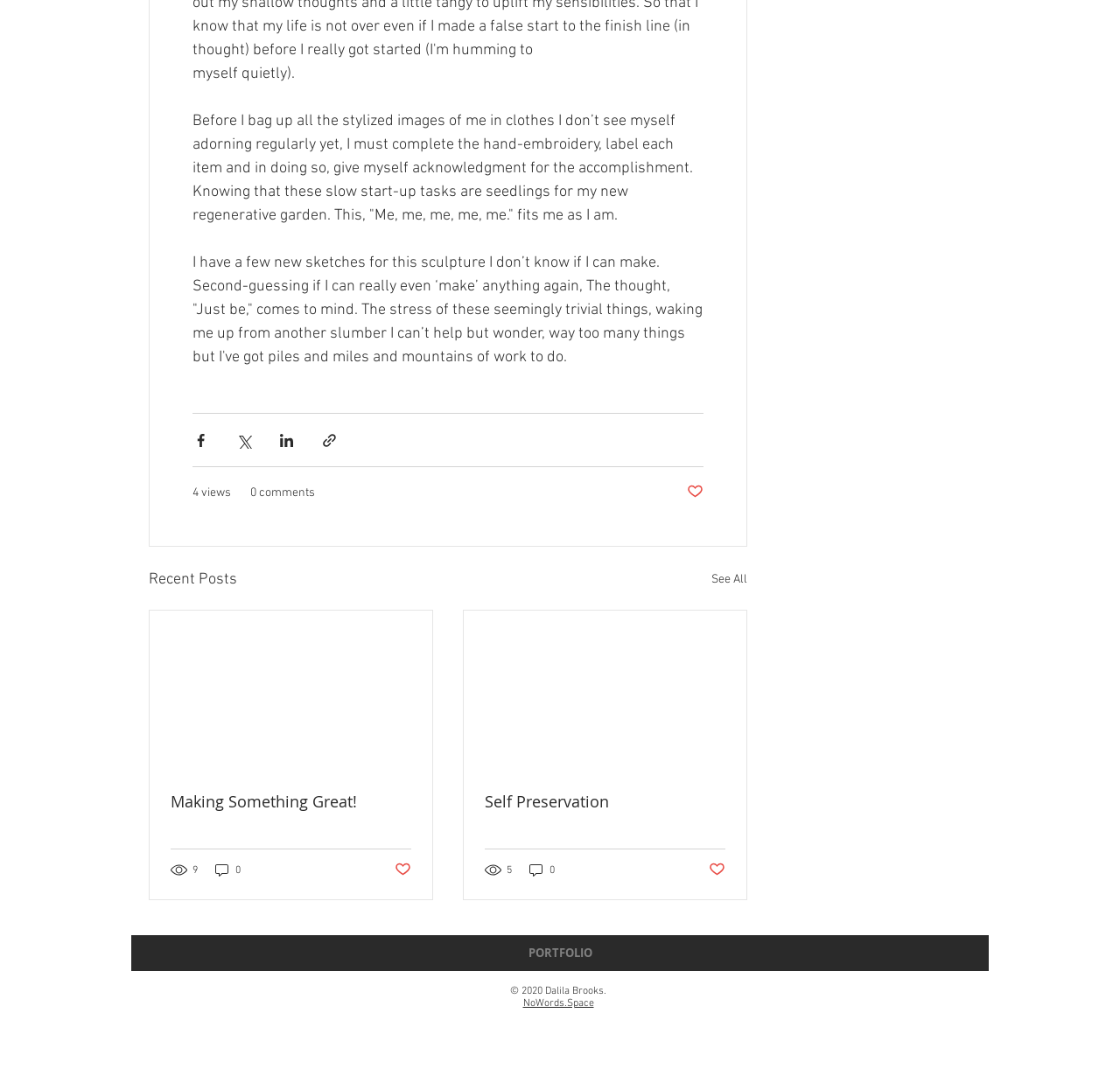Respond to the following question with a brief word or phrase:
What social media platforms are available in the social bar?

LinkedIn, Alignable, Meetup